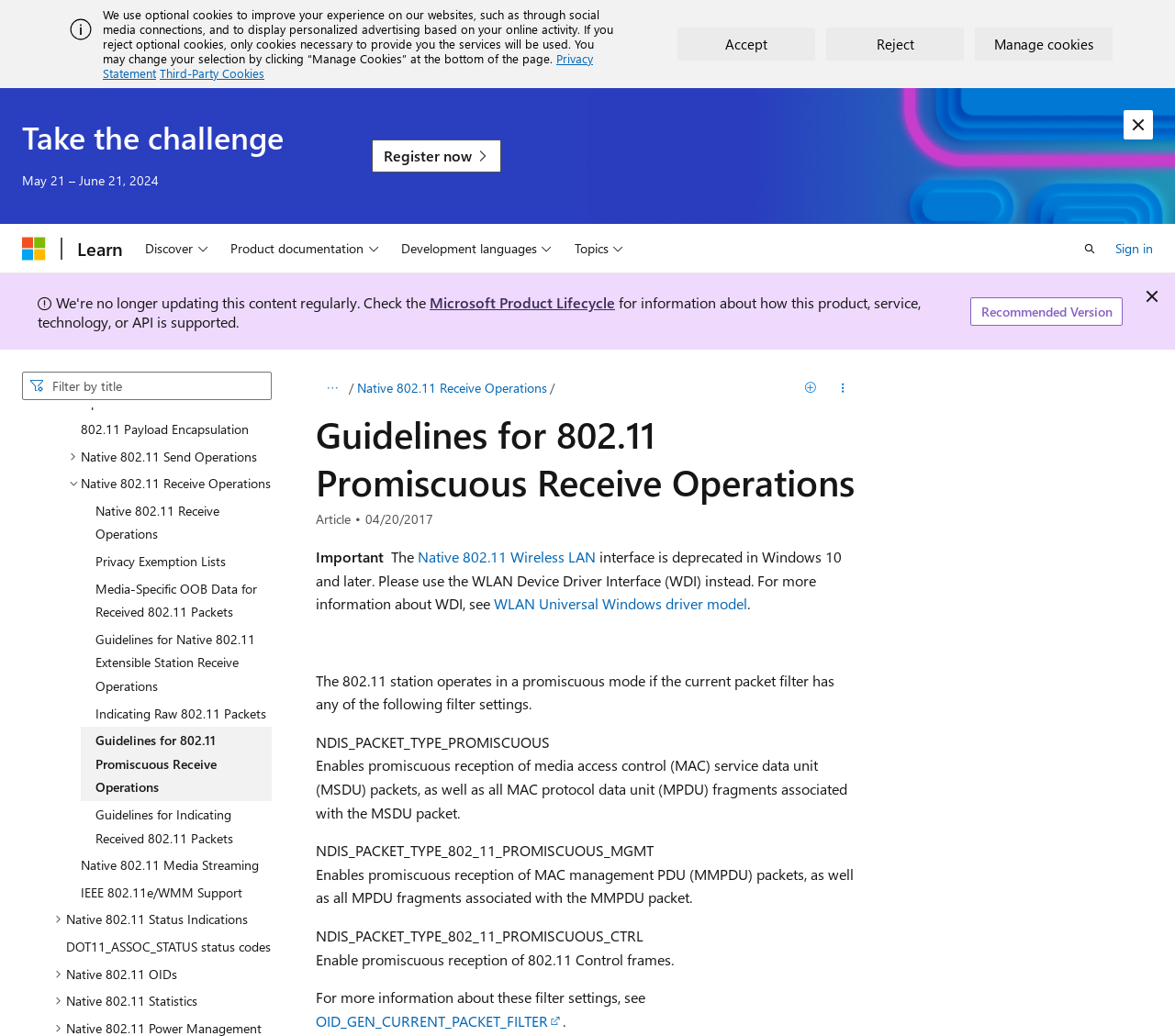Extract the bounding box coordinates of the UI element described: "Product documentation". Provide the coordinates in the format [left, top, right, bottom] with values ranging from 0 to 1.

[0.19, 0.216, 0.329, 0.263]